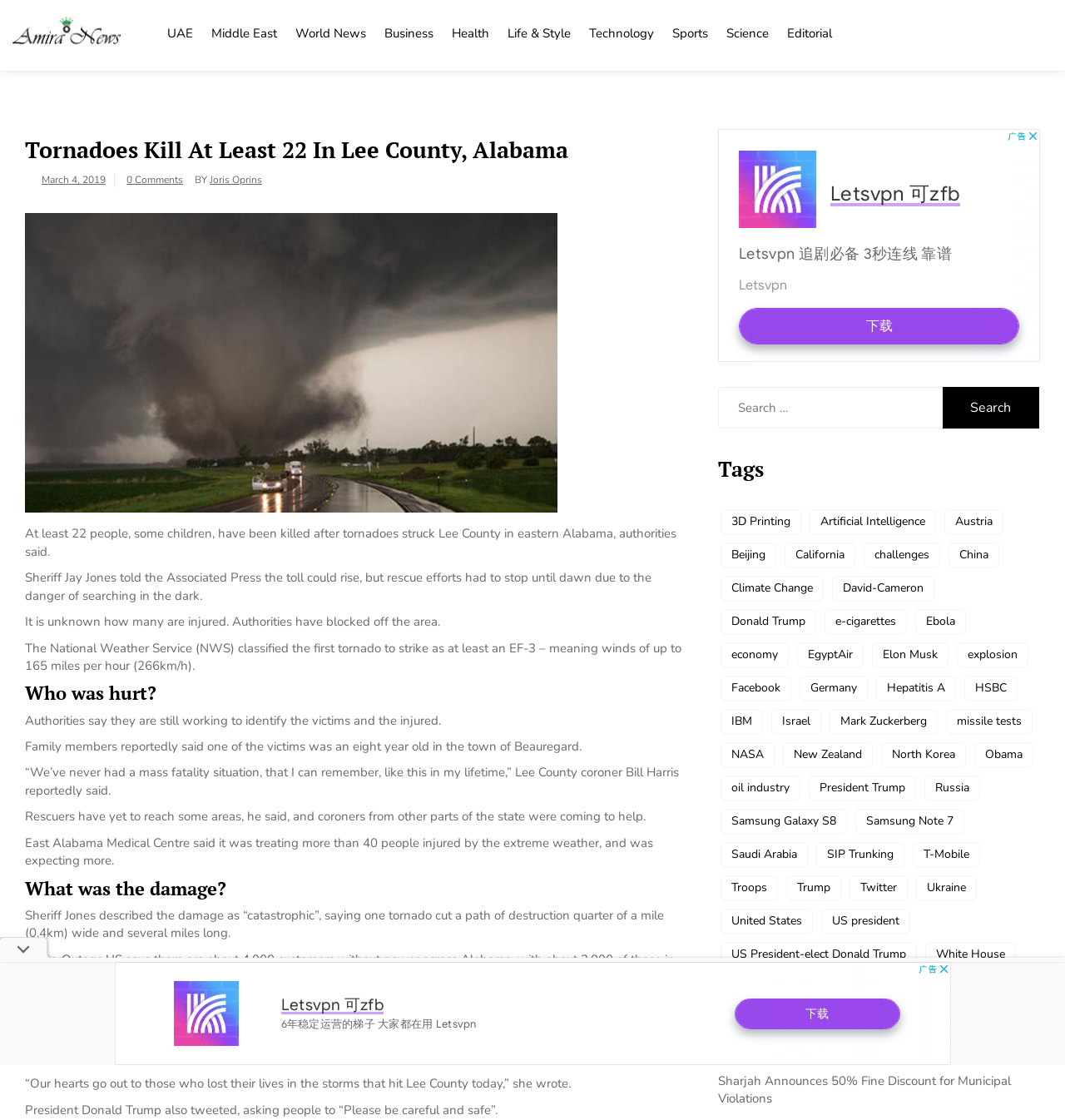Using the format (top-left x, top-left y, bottom-right x, bottom-right y), and given the element description, identify the bounding box coordinates within the screenshot: aria-label="Advertisement" name="aswift_1" title="Advertisement"

[0.674, 0.115, 0.977, 0.323]